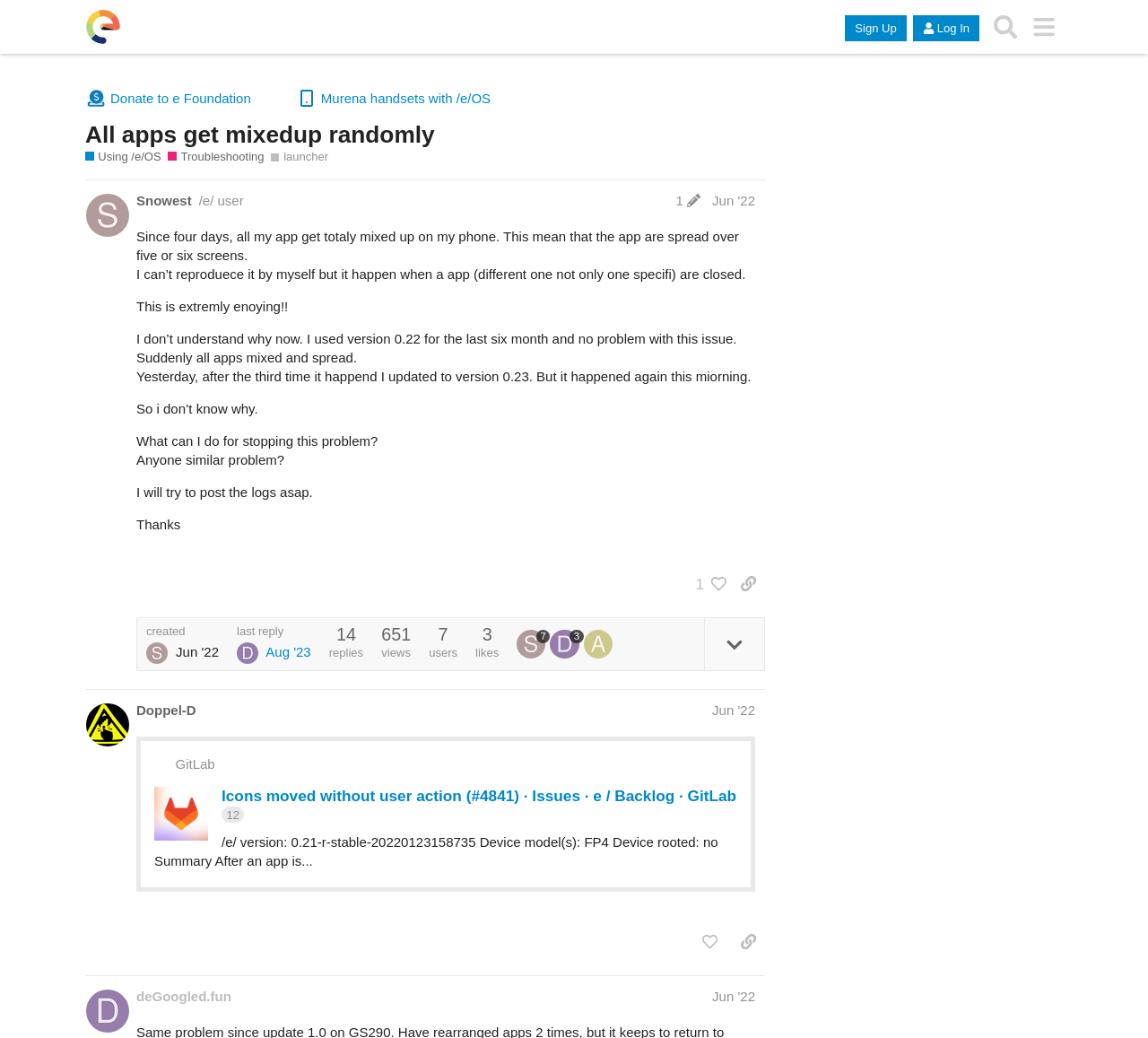Identify the bounding box coordinates of the HTML element based on this description: "Using /e/OS".

[0.074, 0.144, 0.14, 0.16]